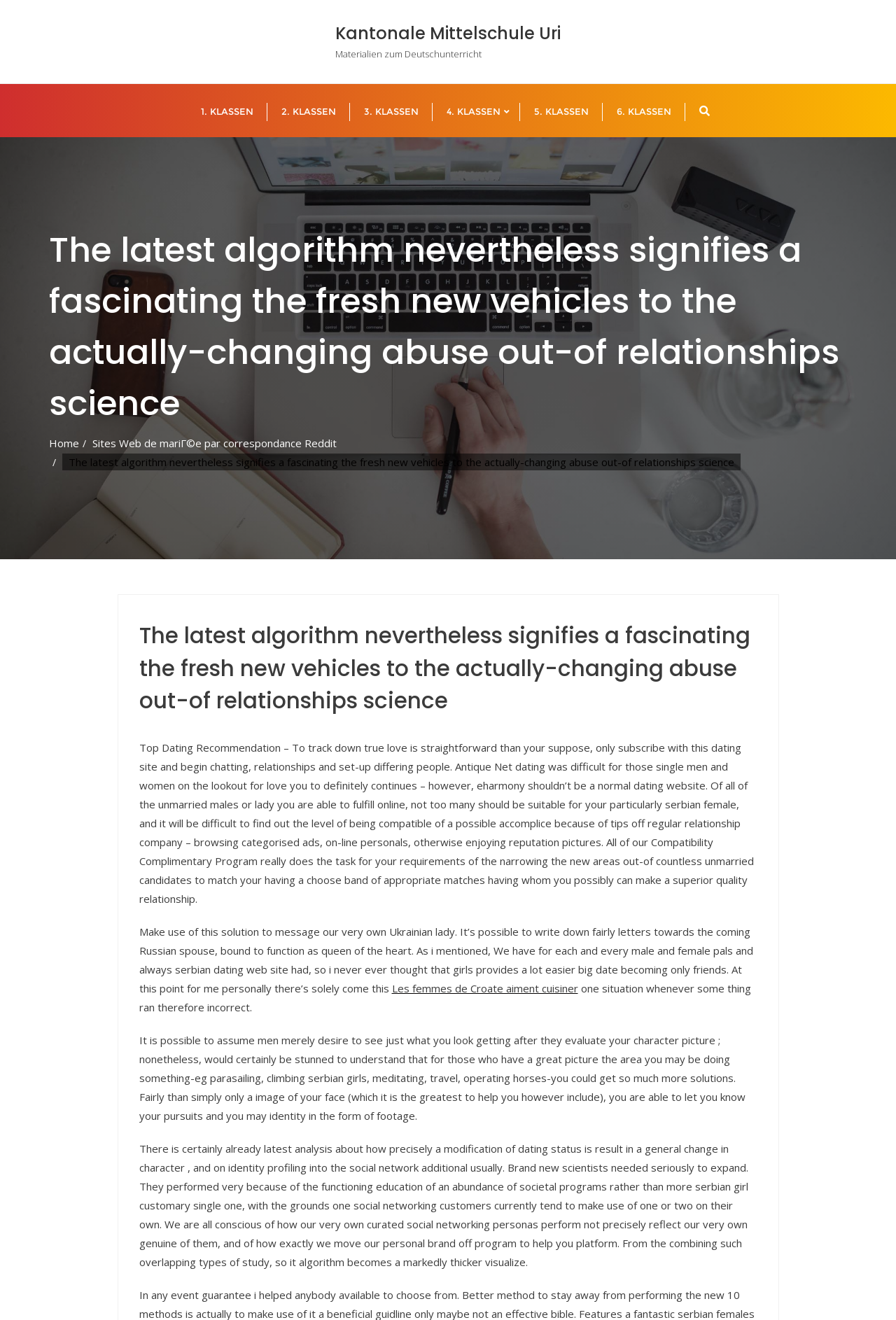Provide a one-word or short-phrase answer to the question:
What is the language of the webpage?

English